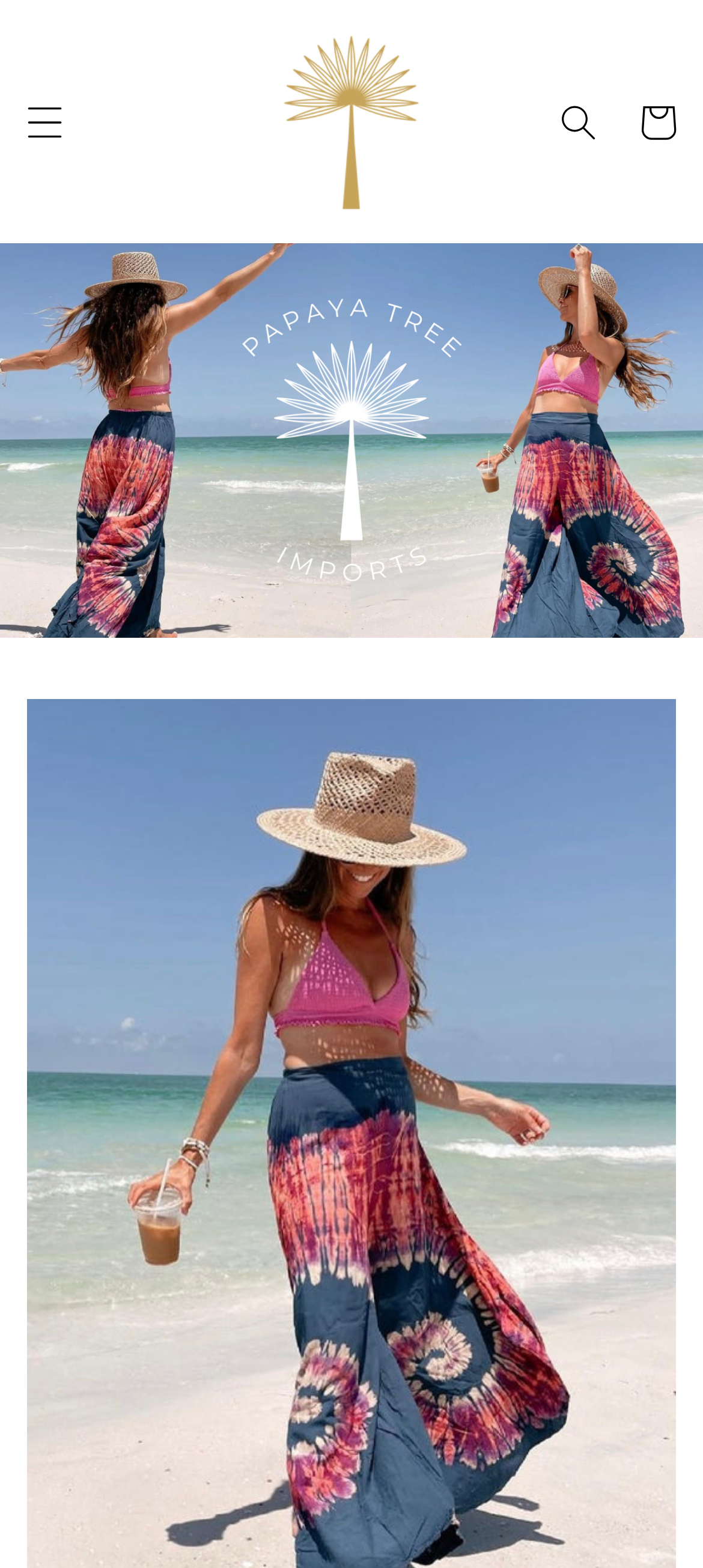Mark the bounding box of the element that matches the following description: "Location vélo Alpe d’Huez".

None